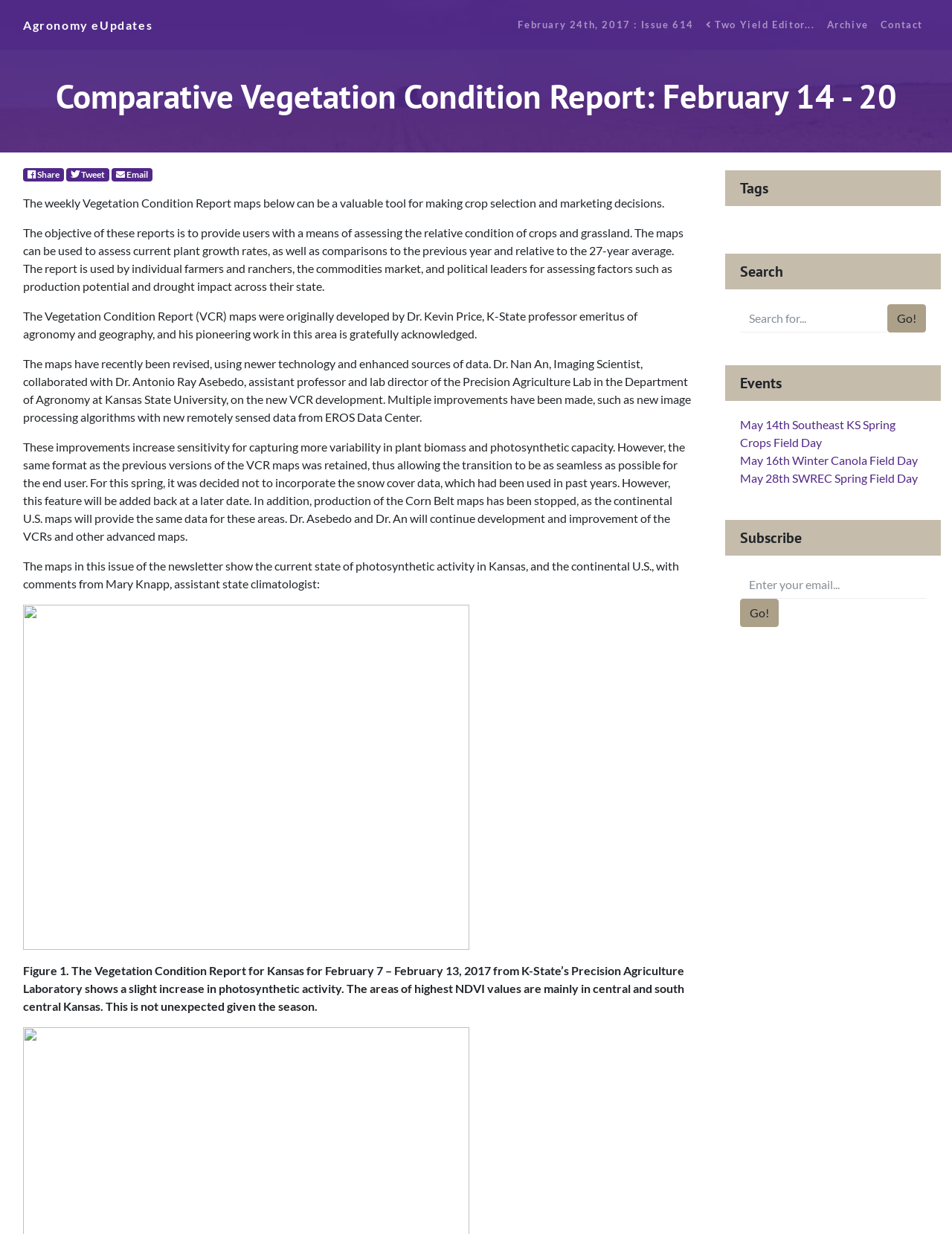Could you identify the text that serves as the heading for this webpage?

Comparative Vegetation Condition Report: February 14 - 20